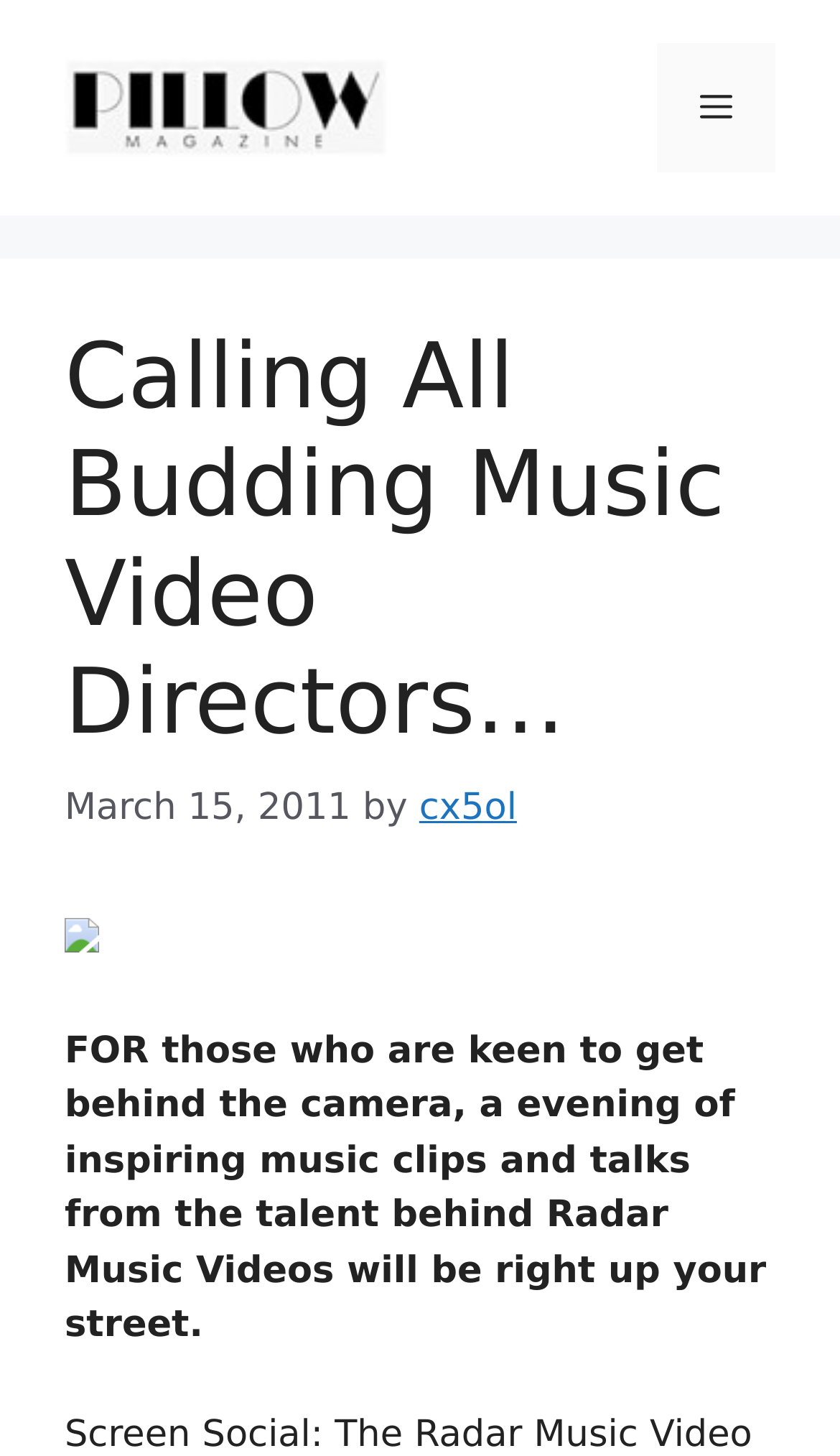Based on the description "title="Pillow Magazine"", find the bounding box of the specified UI element.

[0.077, 0.059, 0.462, 0.088]